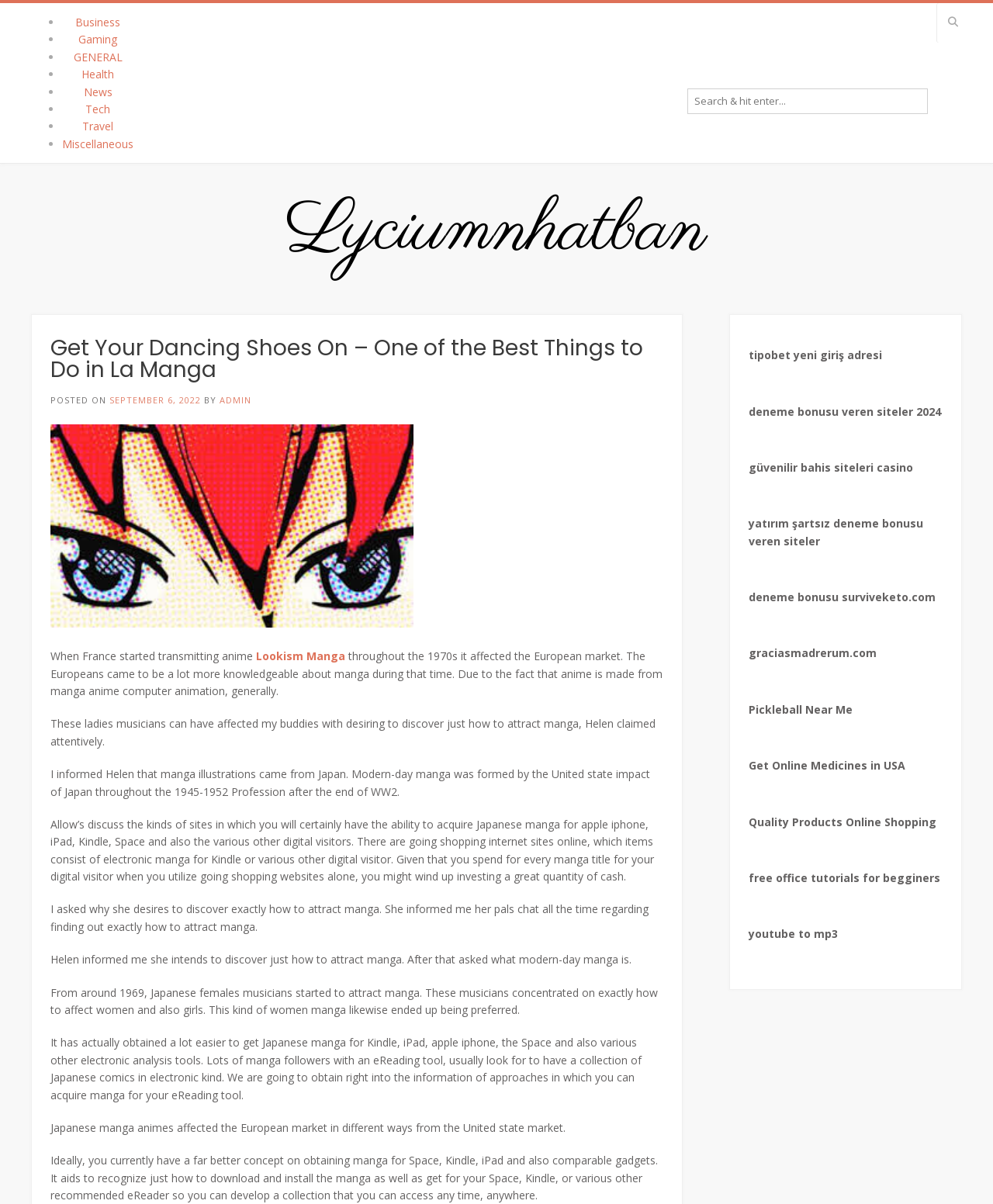Answer the following inquiry with a single word or phrase:
What is the date of the article?

SEPTEMBER 6, 2022